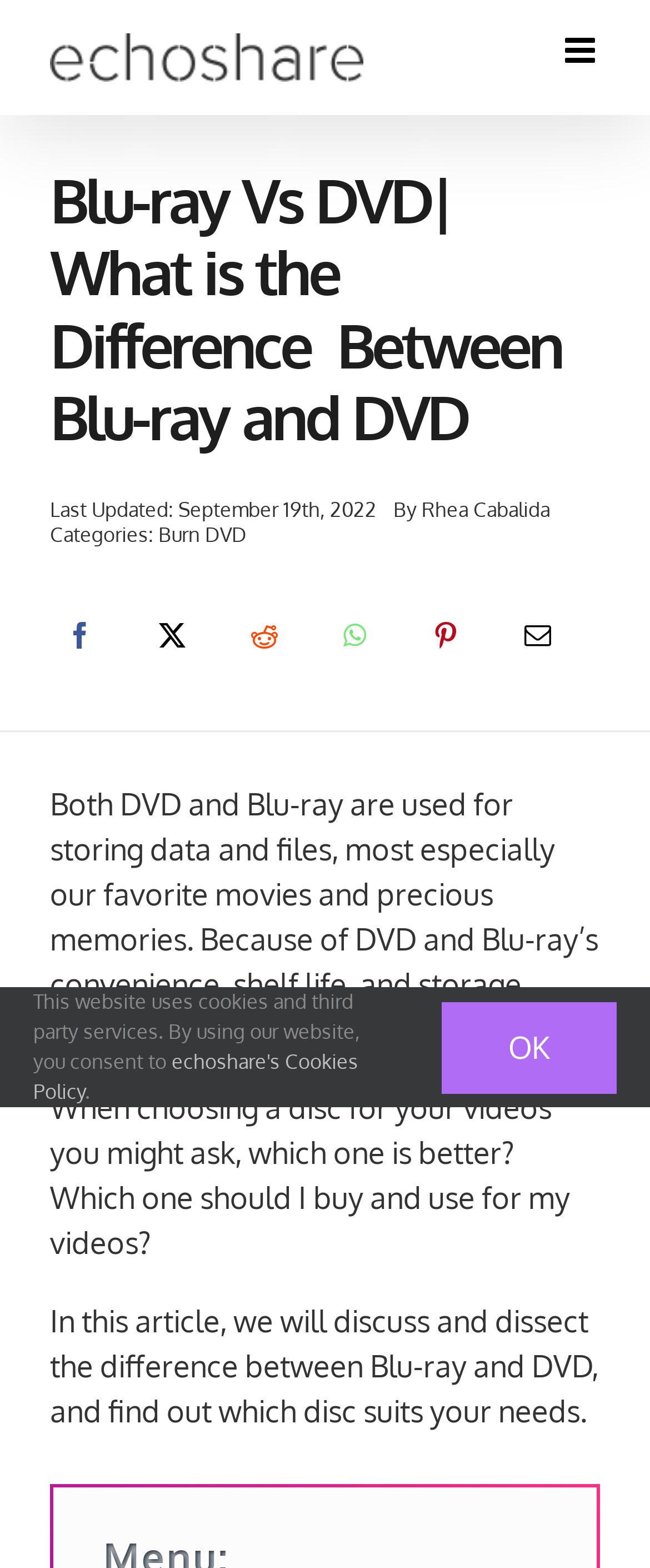Please find the bounding box coordinates of the clickable region needed to complete the following instruction: "Toggle mobile menu". The bounding box coordinates must consist of four float numbers between 0 and 1, i.e., [left, top, right, bottom].

[0.869, 0.021, 0.923, 0.044]